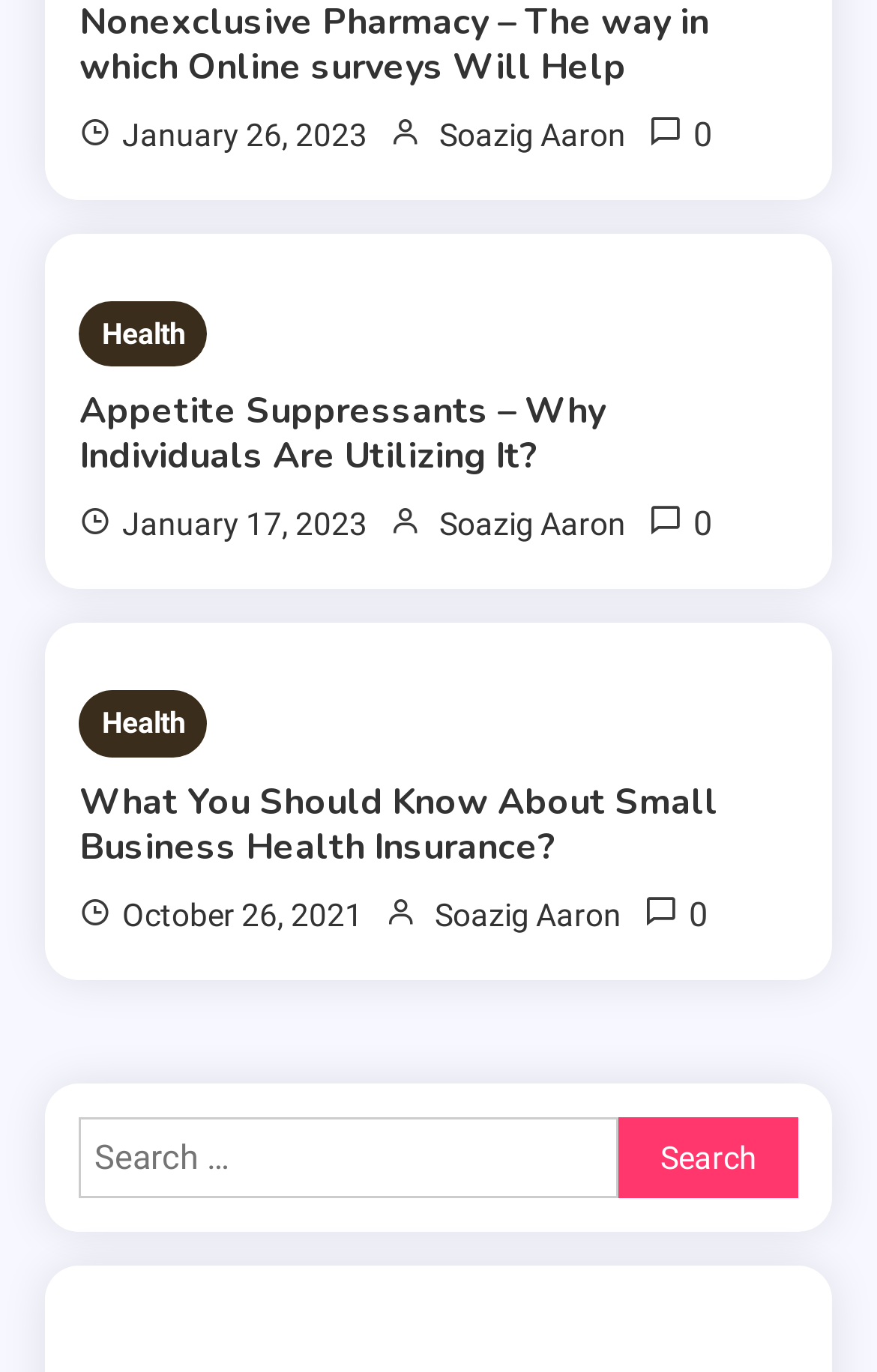Please find the bounding box coordinates of the element that must be clicked to perform the given instruction: "Read the article about Nonexclusive Pharmacy". The coordinates should be four float numbers from 0 to 1, i.e., [left, top, right, bottom].

[0.091, 0.0, 0.91, 0.066]